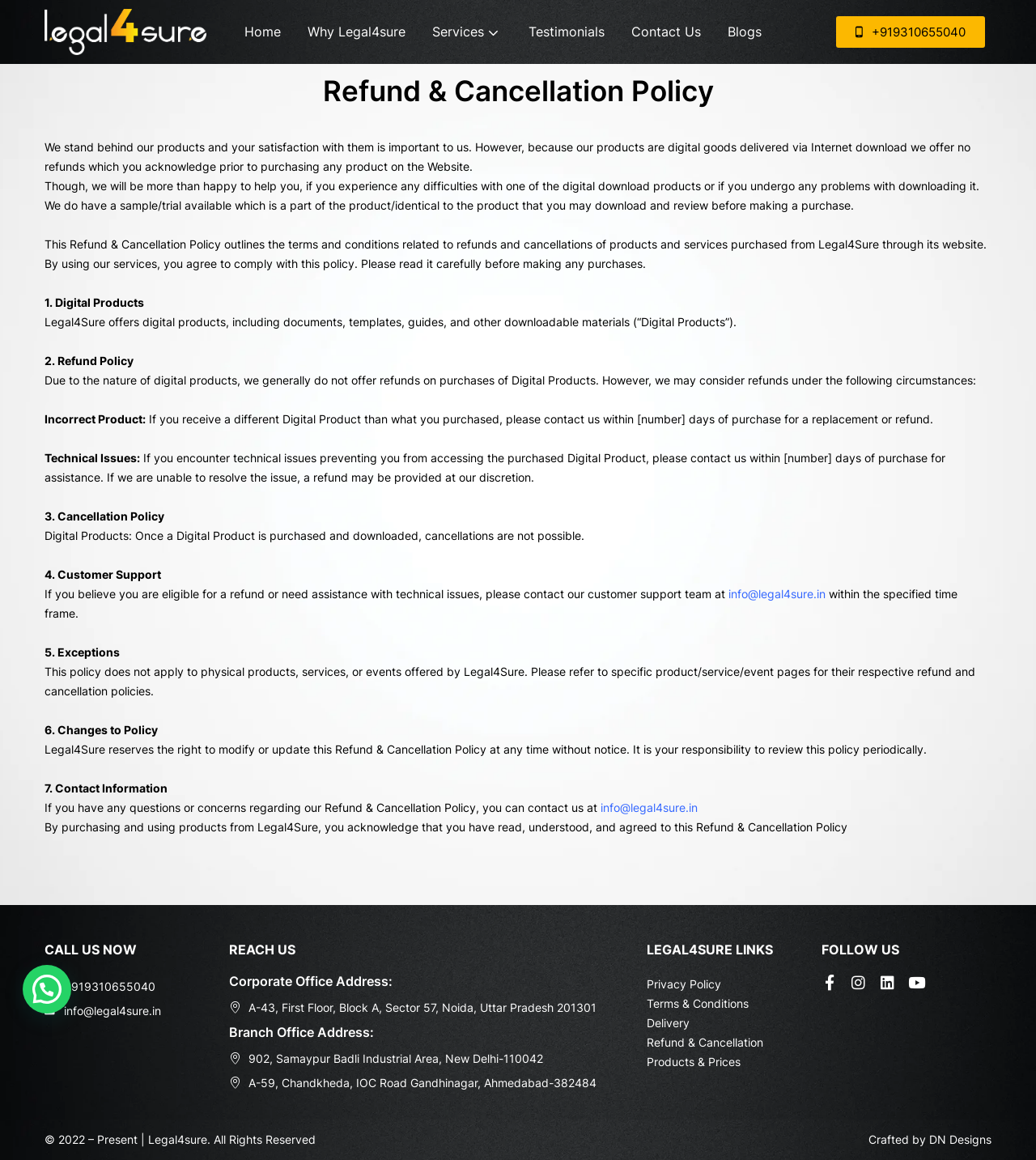Select the bounding box coordinates of the element I need to click to carry out the following instruction: "Contact Us".

[0.61, 0.012, 0.677, 0.042]